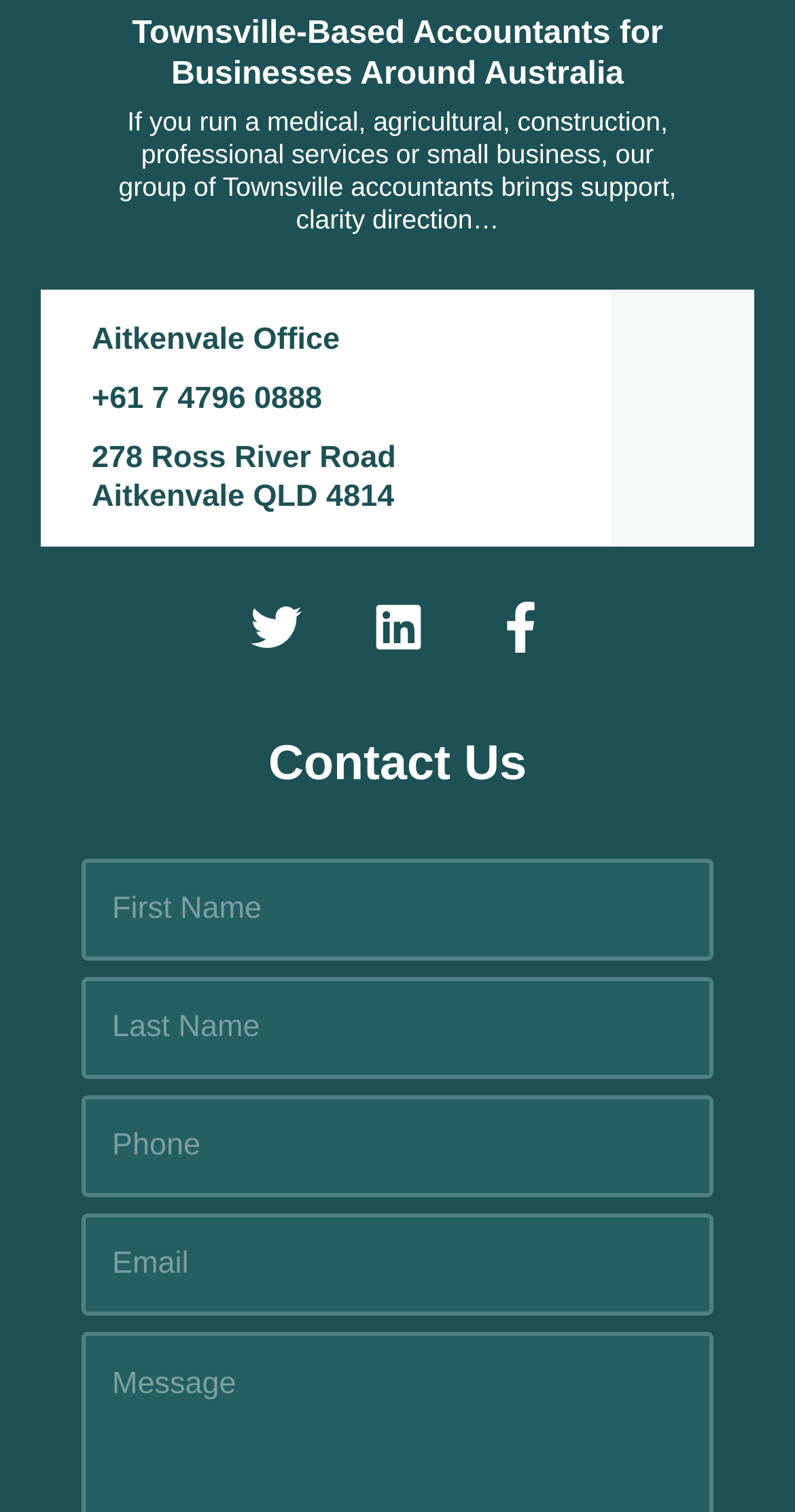How many social media links are there?
Offer a detailed and exhaustive answer to the question.

I counted the number of social media links by looking at the links with icons, which are 'Twitter', 'Linkedin', and 'Facebook-f'. There are three of them.